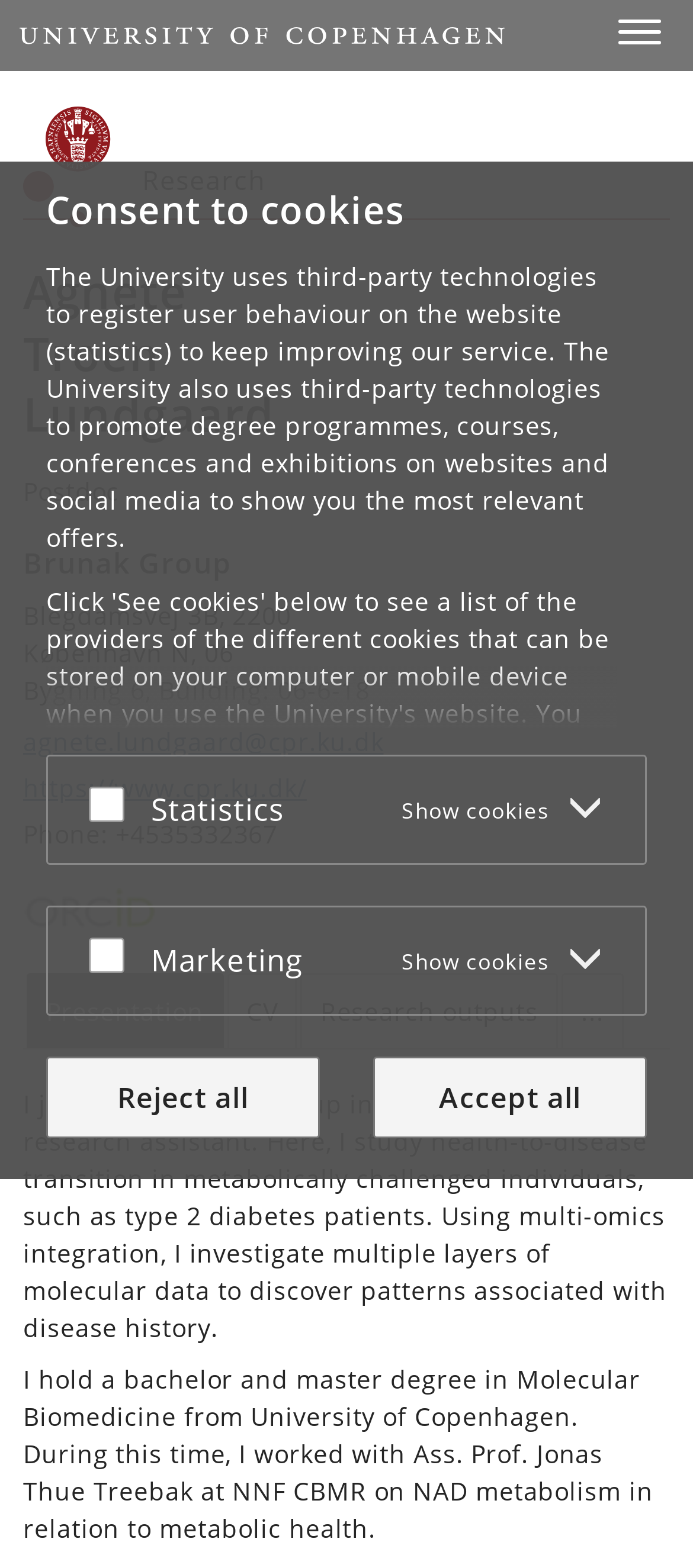Identify the bounding box coordinates for the element you need to click to achieve the following task: "Select an option from Archives". The coordinates must be four float values ranging from 0 to 1, formatted as [left, top, right, bottom].

None